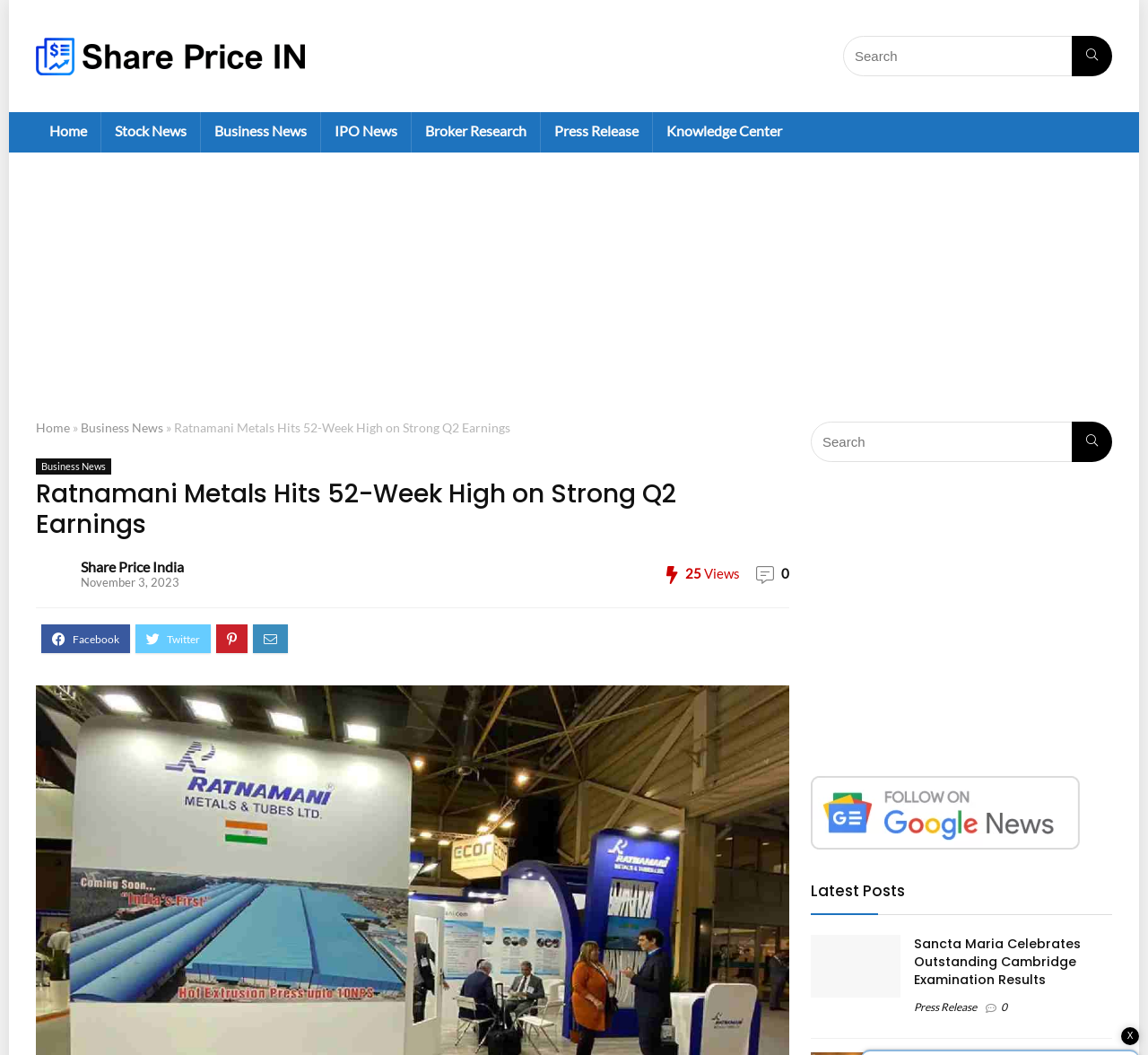Provide a short answer using a single word or phrase for the following question: 
What is the date mentioned in the article?

November 3, 2023